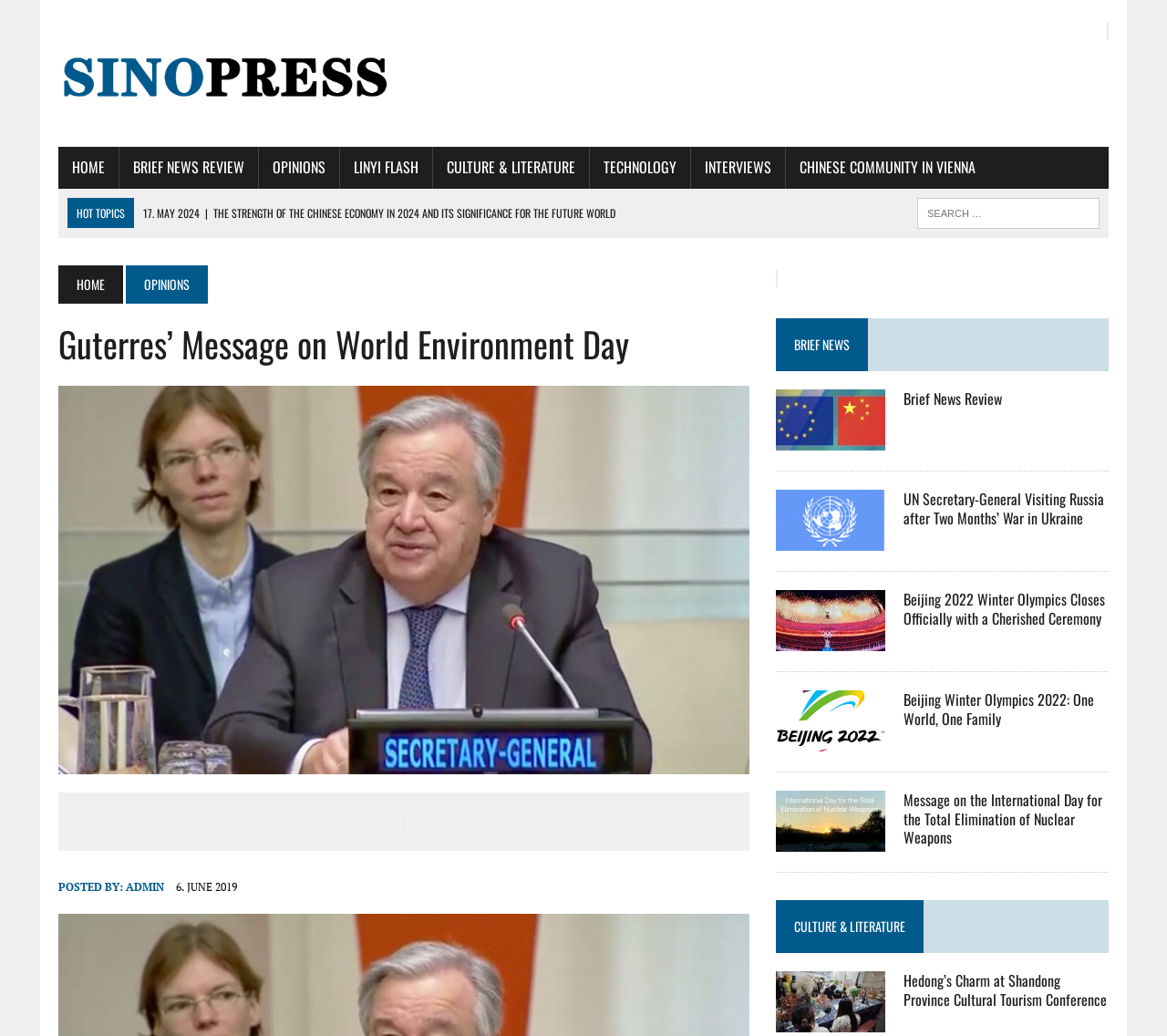Find the UI element described as: "Chinese Community in Vienna" and predict its bounding box coordinates. Ensure the coordinates are four float numbers between 0 and 1, [left, top, right, bottom].

[0.673, 0.142, 0.848, 0.182]